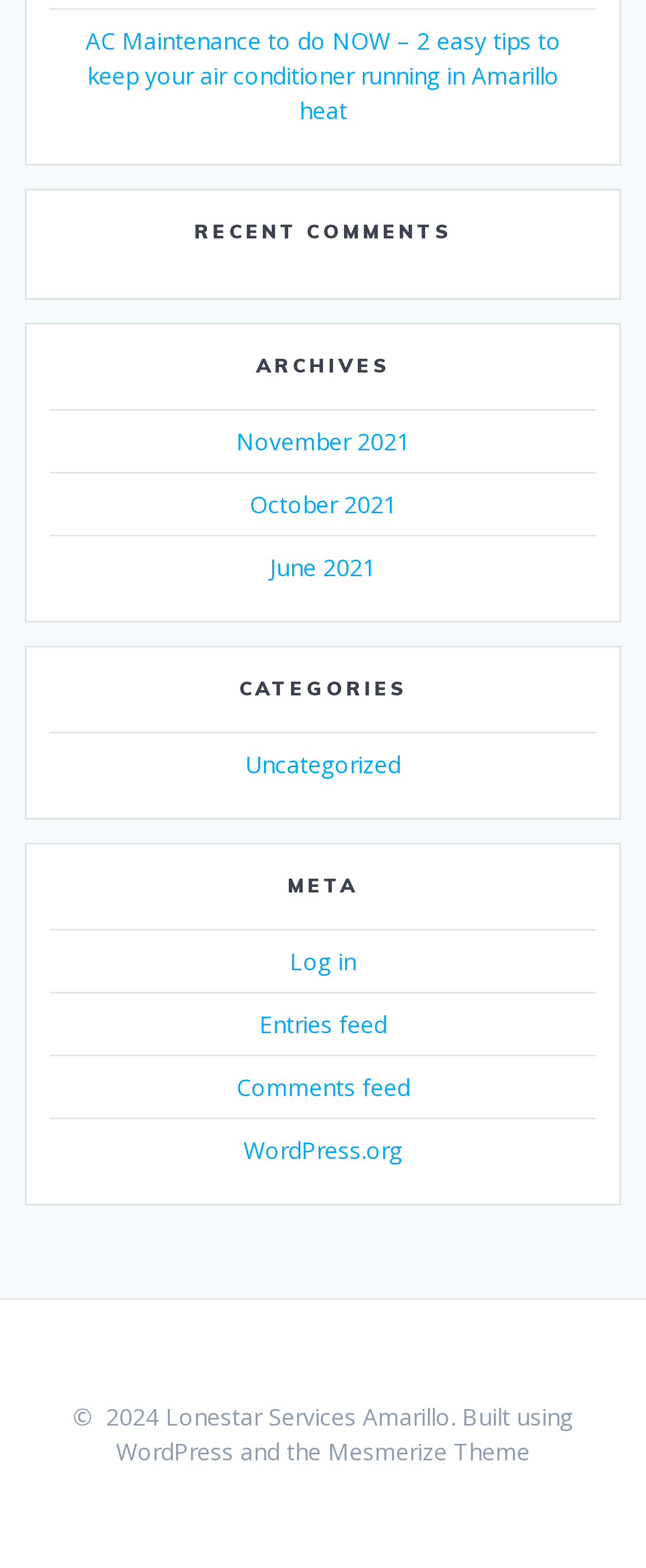Give a short answer to this question using one word or a phrase:
What is the category of the blog post?

Uncategorized